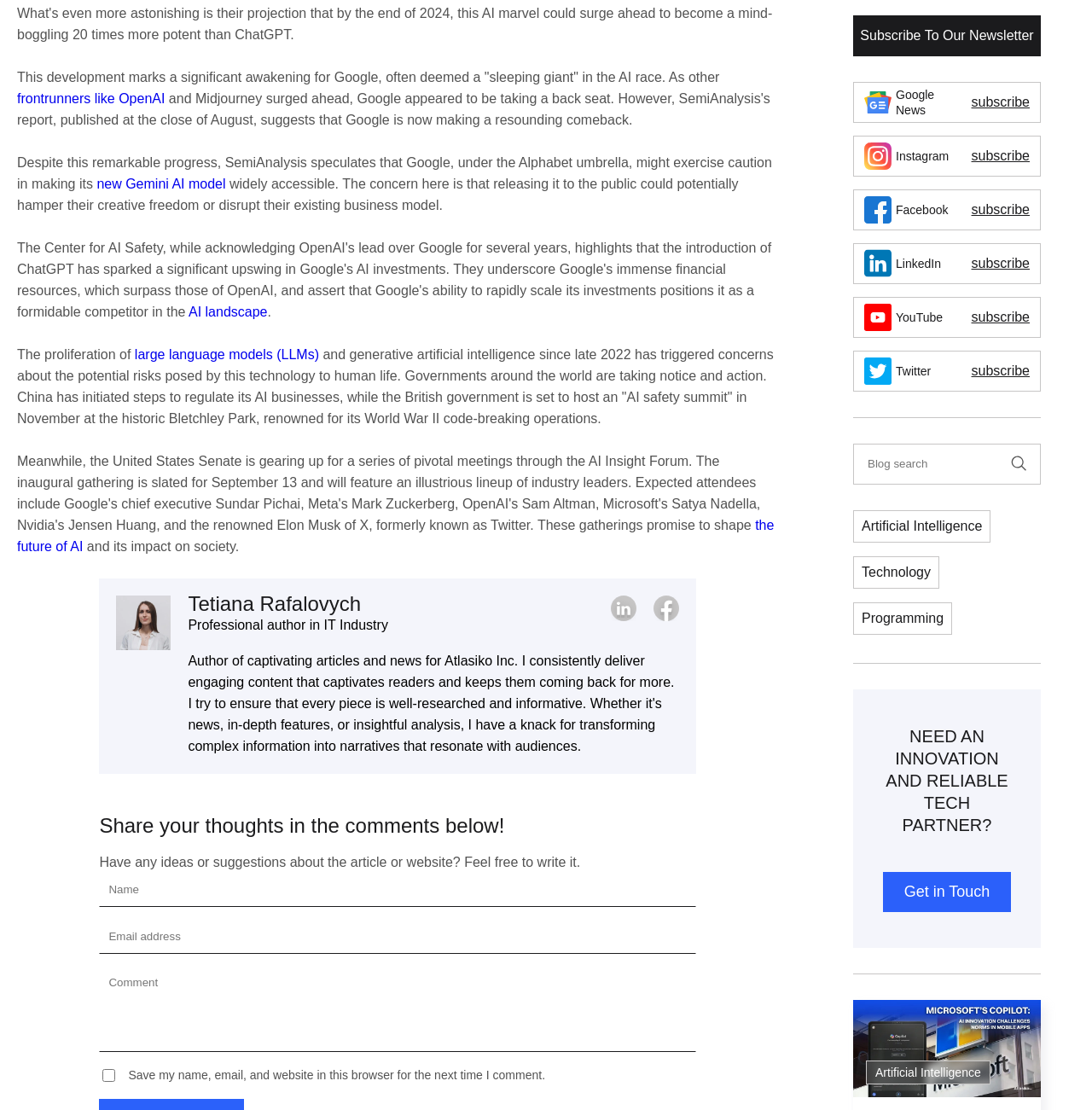Using floating point numbers between 0 and 1, provide the bounding box coordinates in the format (top-left x, top-left y, bottom-right x, bottom-right y). Locate the UI element described here: Subscribe To Our Newsletter

[0.781, 0.014, 0.953, 0.051]